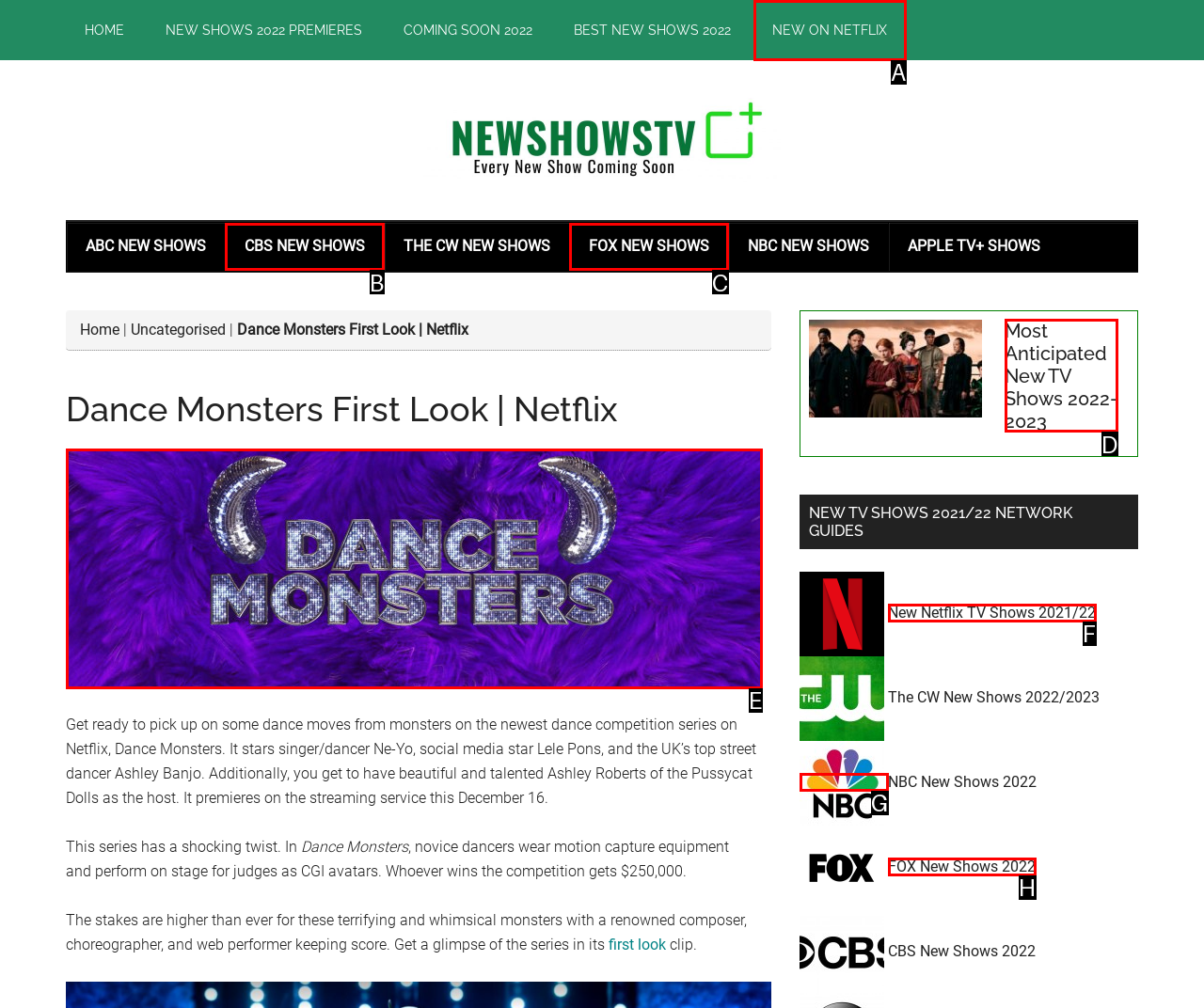Specify the letter of the UI element that should be clicked to achieve the following: View the 'Dance Monsters First Look | Netflix' video
Provide the corresponding letter from the choices given.

E